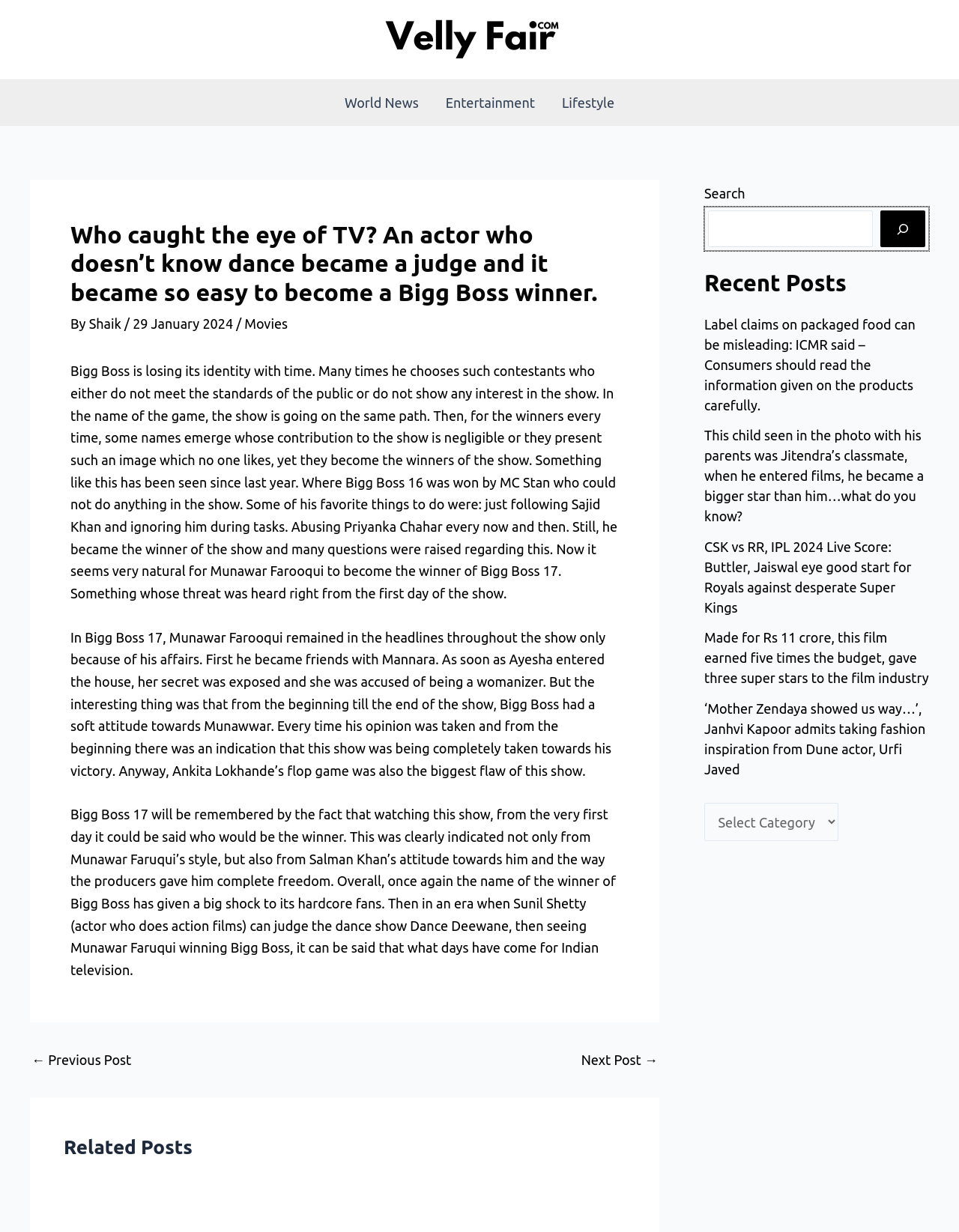Find the bounding box coordinates of the clickable region needed to perform the following instruction: "Search for something". The coordinates should be provided as four float numbers between 0 and 1, i.e., [left, top, right, bottom].

[0.734, 0.151, 0.777, 0.163]